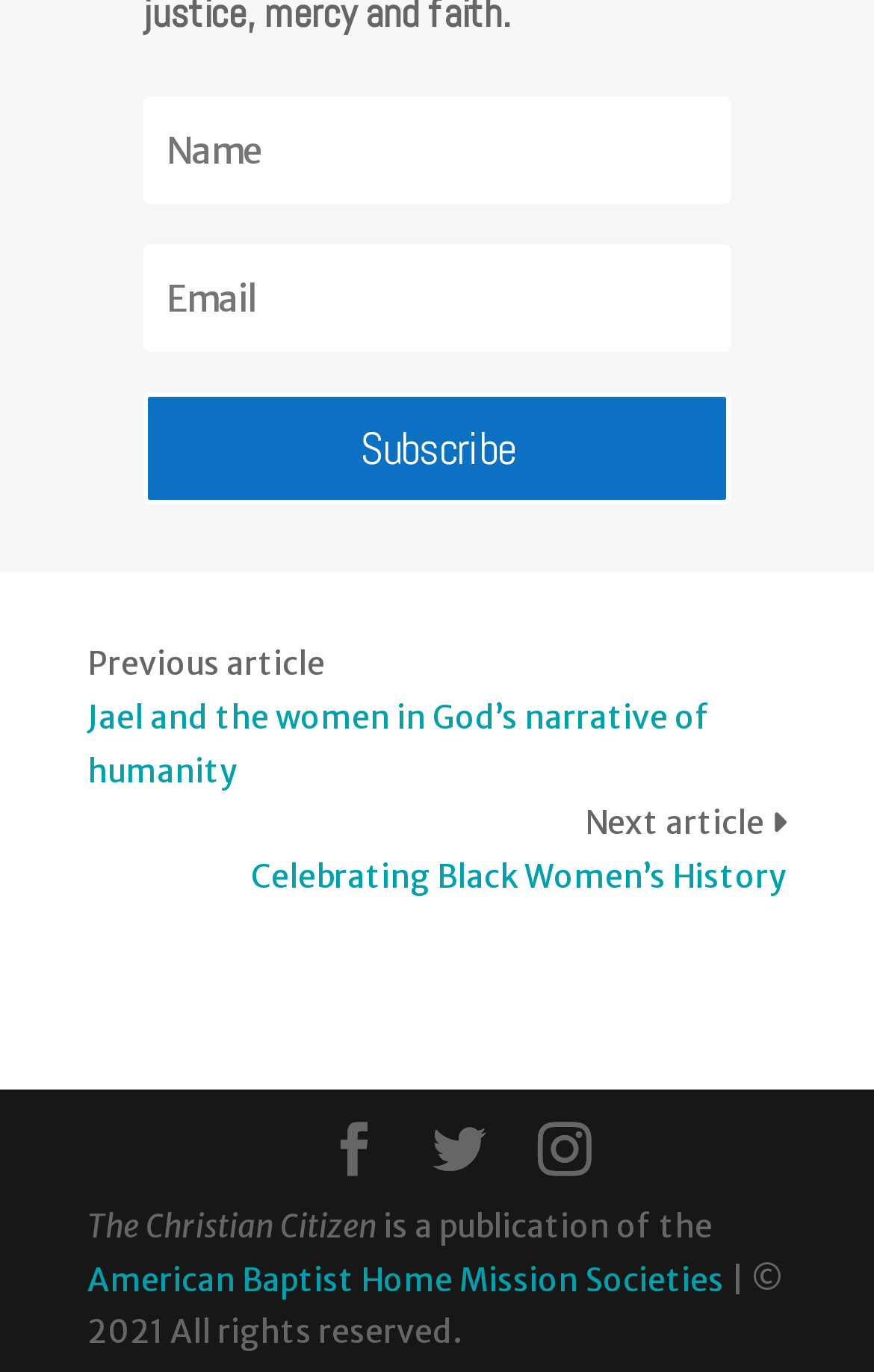Identify the bounding box coordinates for the UI element described as: "Instagram".

[0.615, 0.819, 0.677, 0.861]